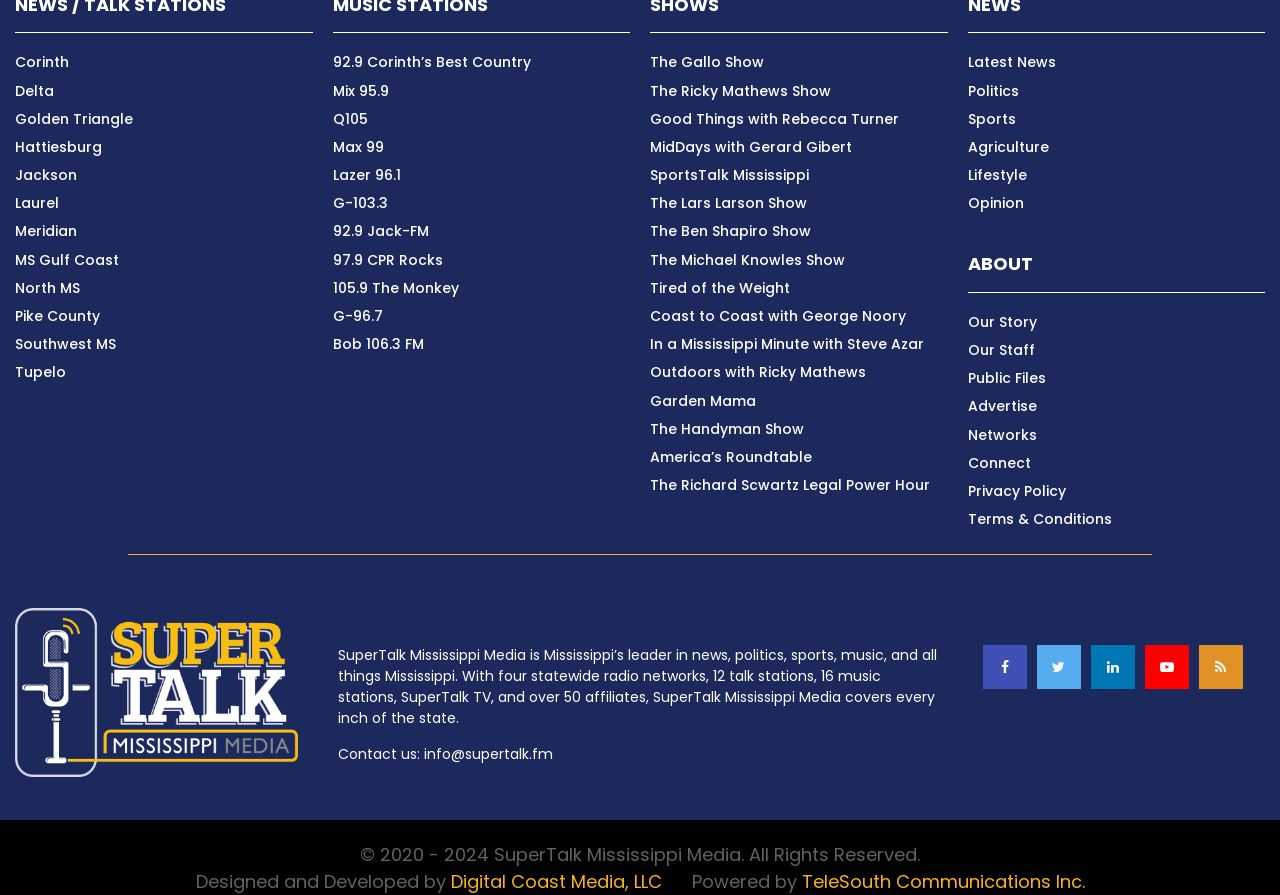Find the bounding box coordinates of the element I should click to carry out the following instruction: "Contact us through email".

[0.331, 0.832, 0.432, 0.854]